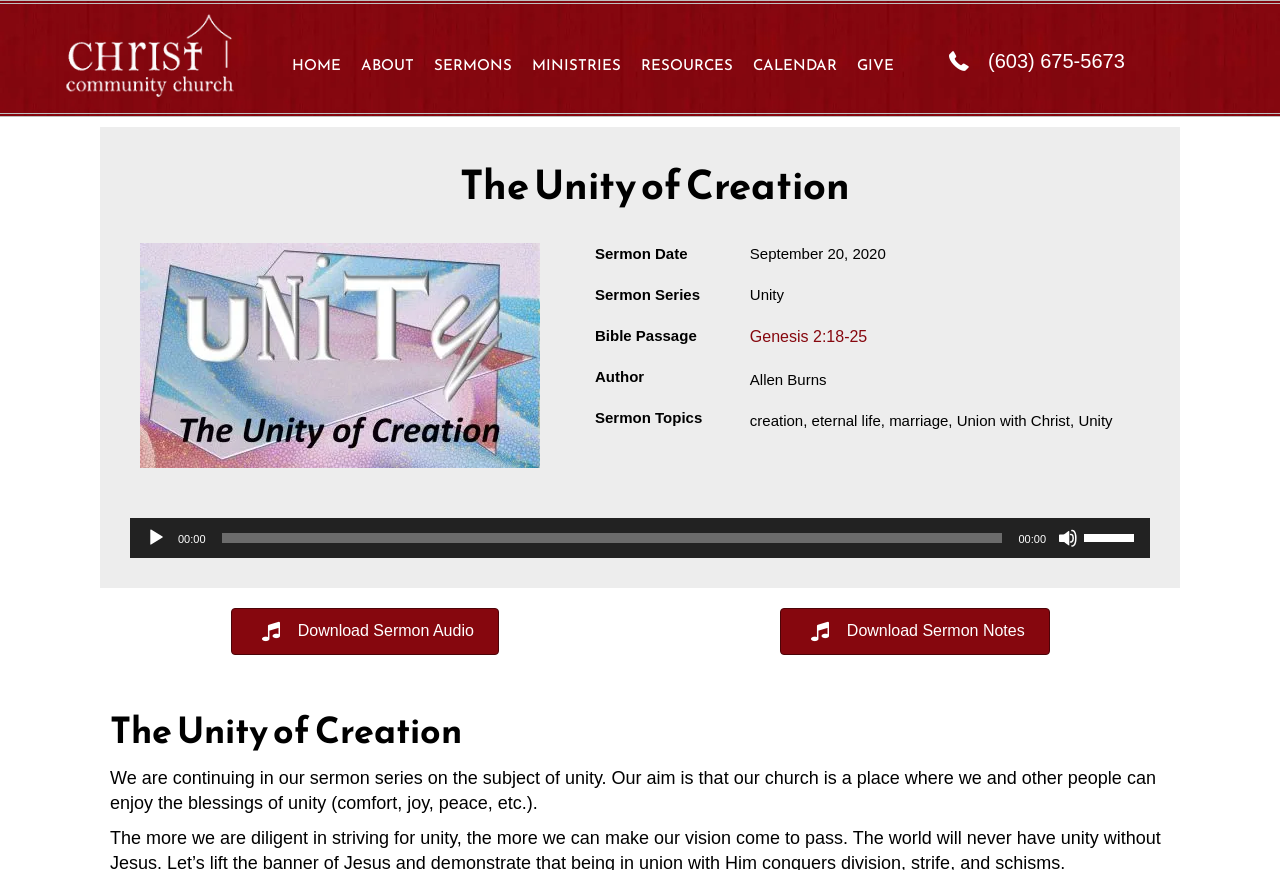Provide a brief response using a word or short phrase to this question:
What is the sermon series of the sermon dated September 20, 2020?

Unity